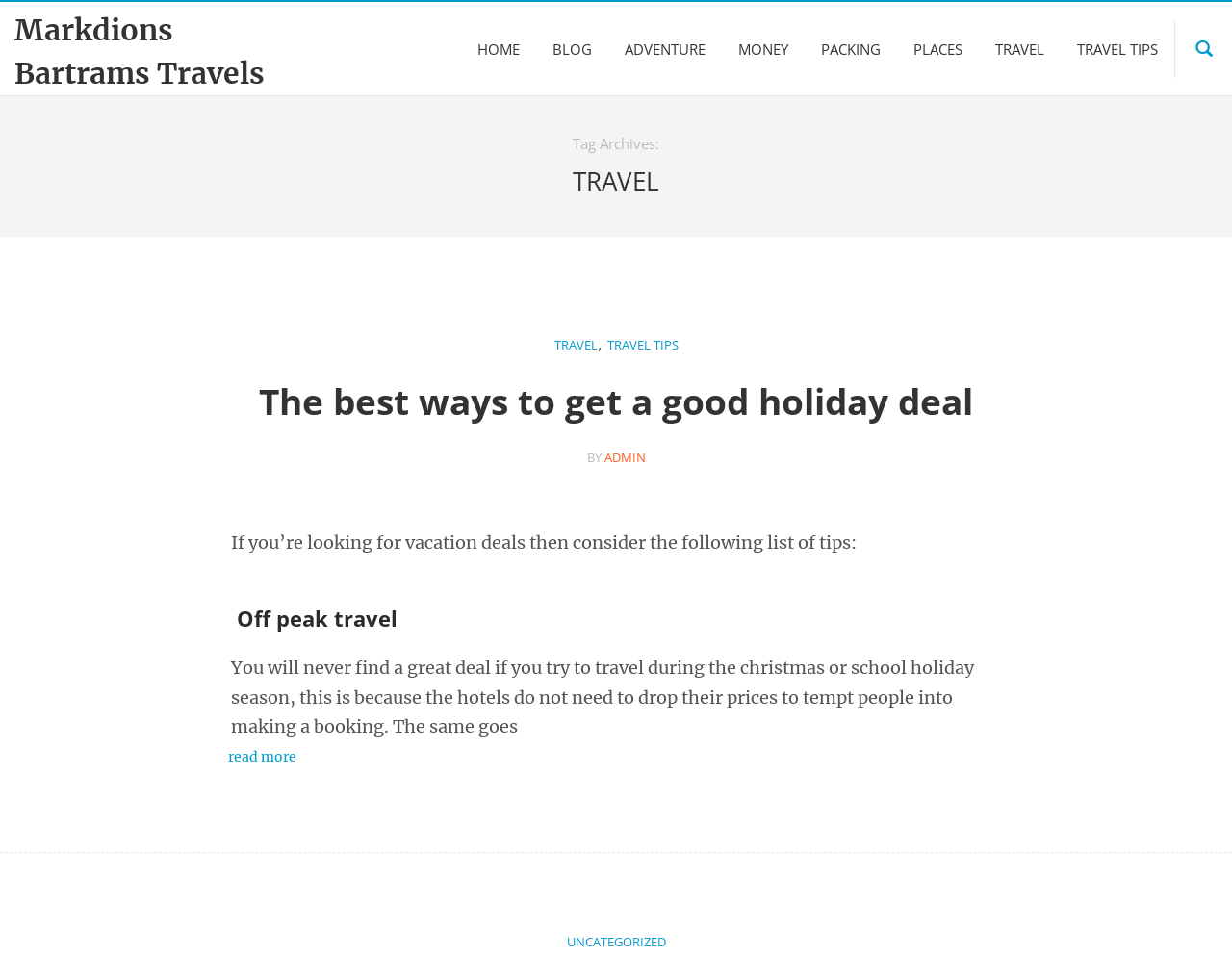Please examine the image and answer the question with a detailed explanation:
What is the category of the article?

The category of the article can be determined by looking at the header section of the webpage, where it says 'TRAVEL, TRAVEL TIPS'. This indicates that the article belongs to the TRAVEL category.